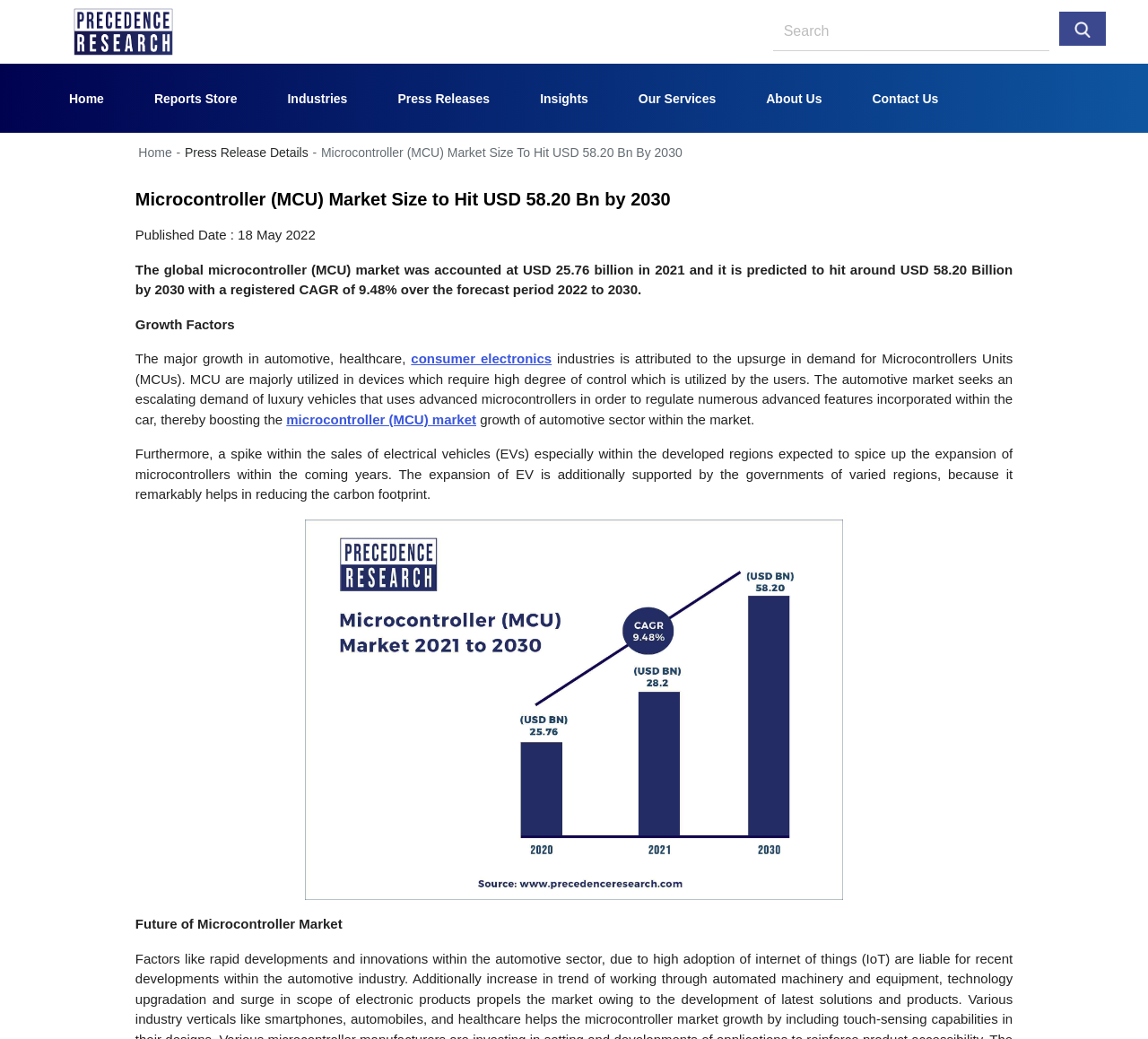Could you determine the bounding box coordinates of the clickable element to complete the instruction: "view Microcontroller Market Report 2022 to 2030"? Provide the coordinates as four float numbers between 0 and 1, i.e., [left, top, right, bottom].

[0.266, 0.5, 0.734, 0.866]